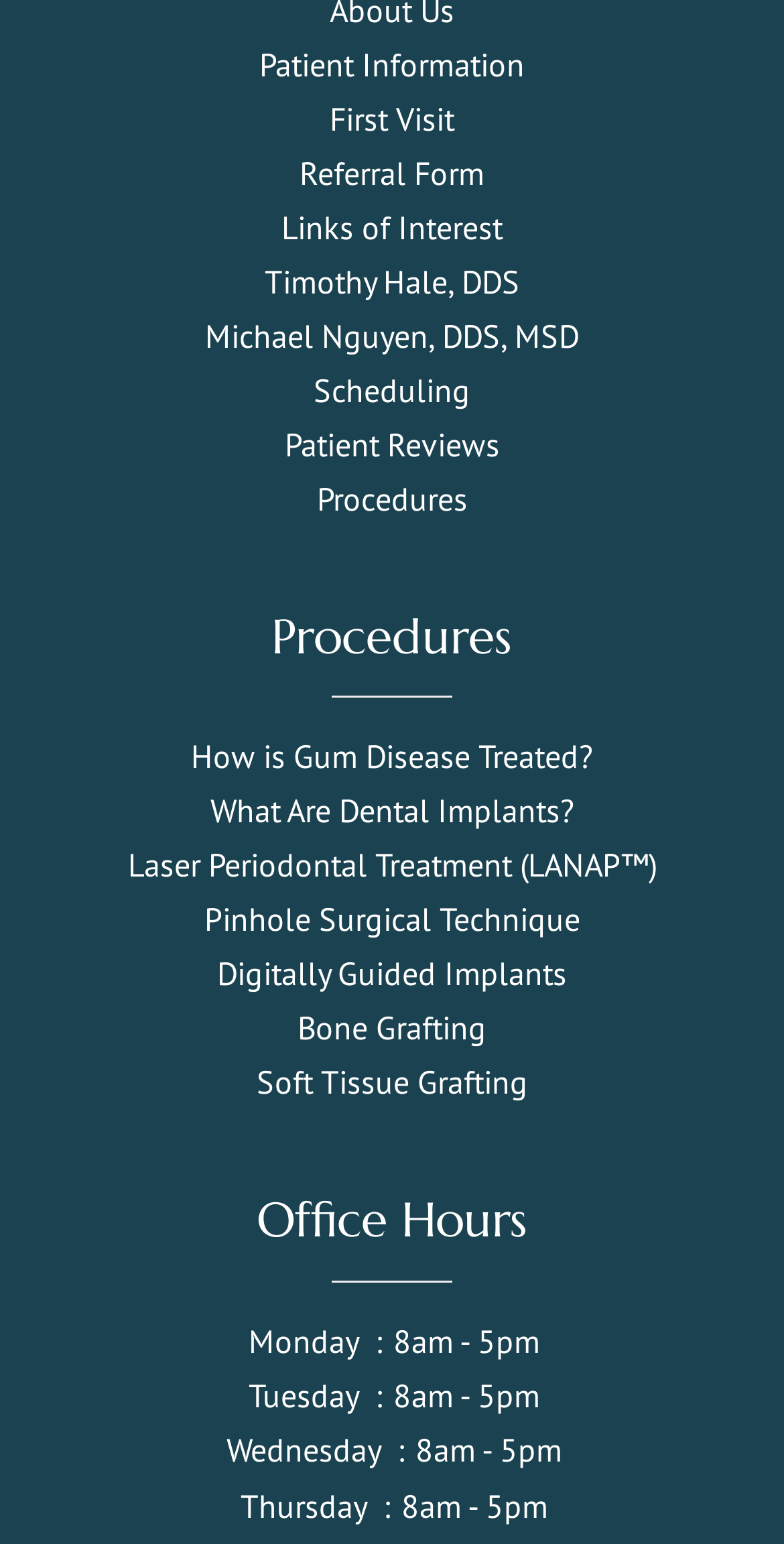What is the last procedure listed?
Provide a fully detailed and comprehensive answer to the question.

I looked at the list of procedures and found that the last one is 'Soft Tissue Grafting'.